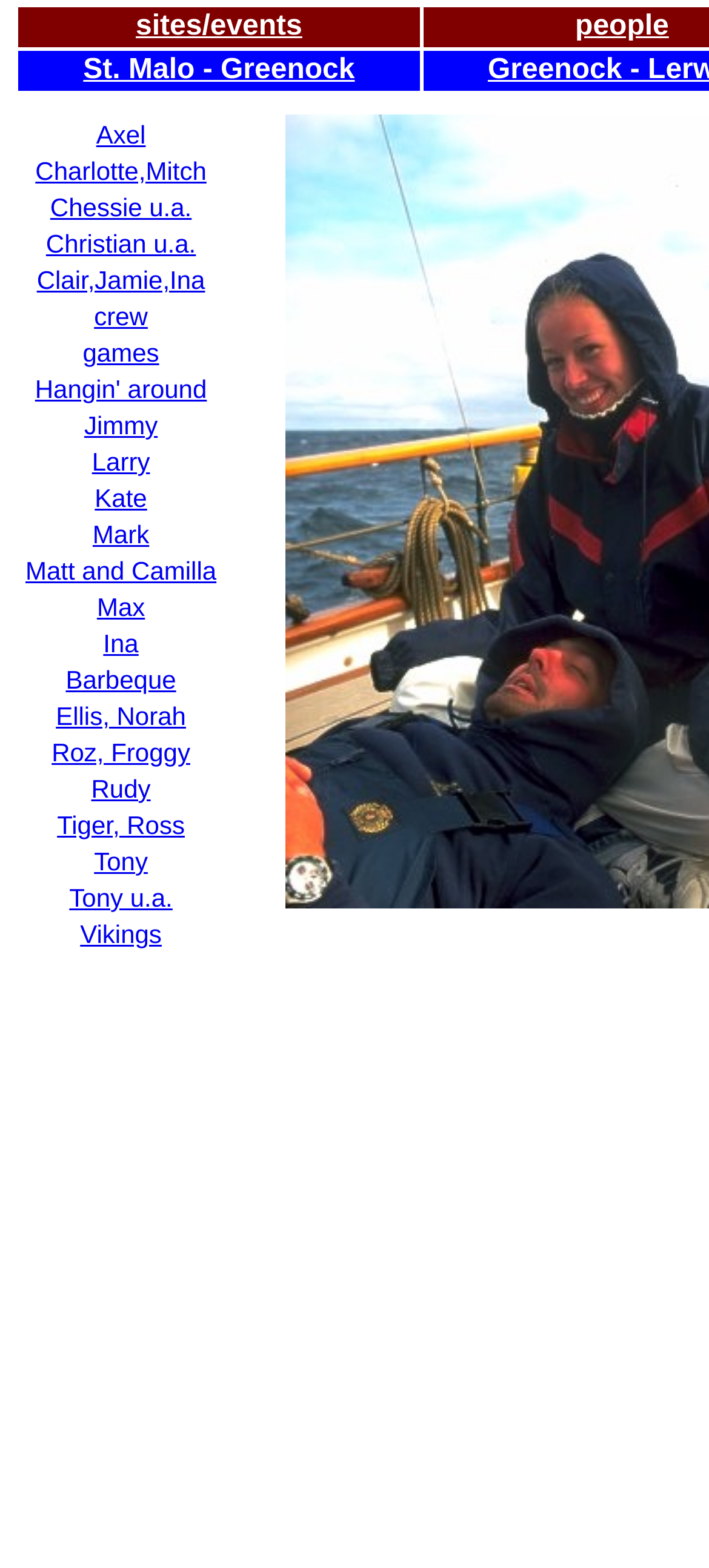Answer briefly with one word or phrase:
How many links are in the table?

30